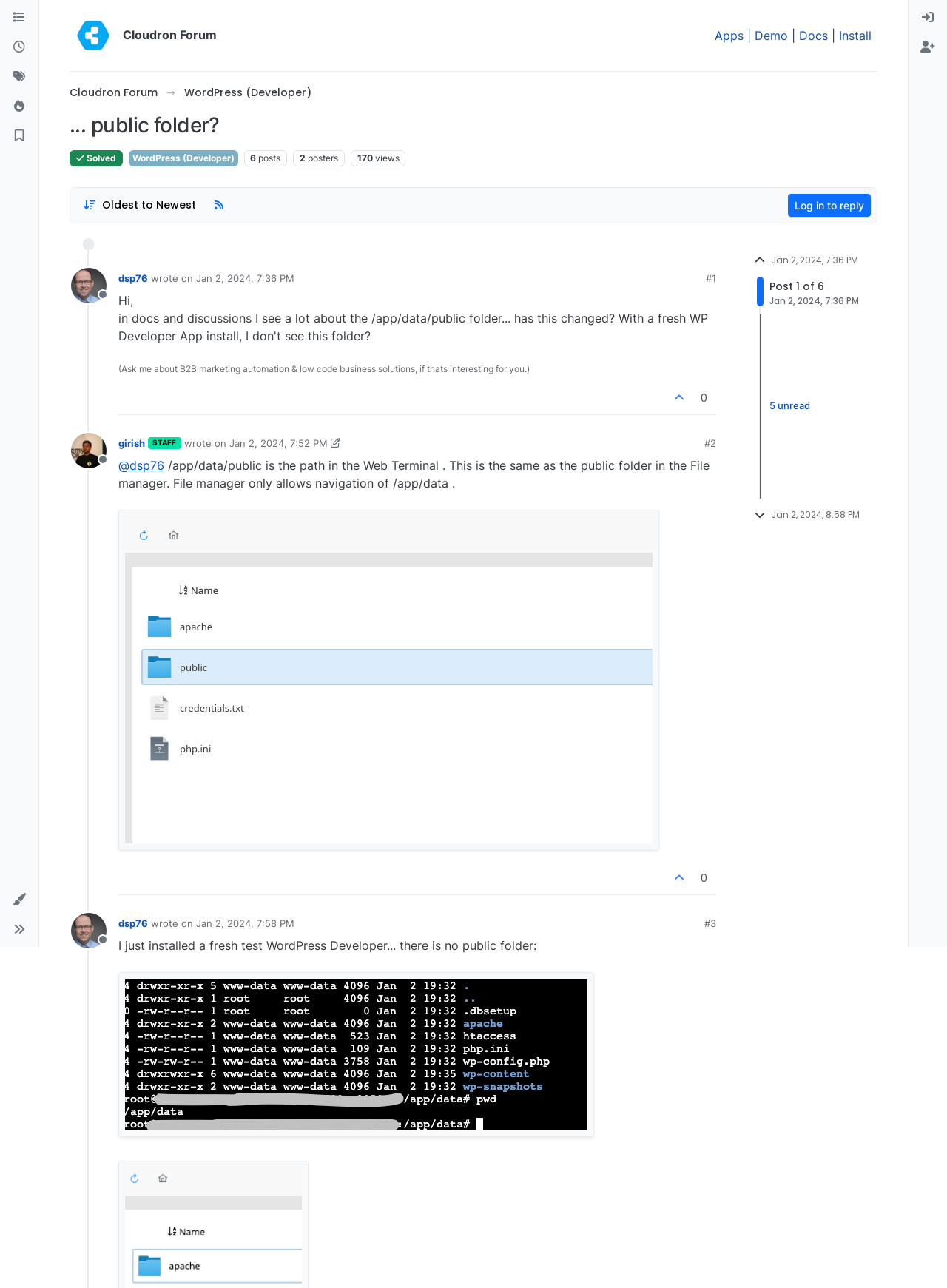Locate the bounding box of the UI element described by: "Collapse" in the given webpage screenshot.

[0.006, 0.712, 0.034, 0.731]